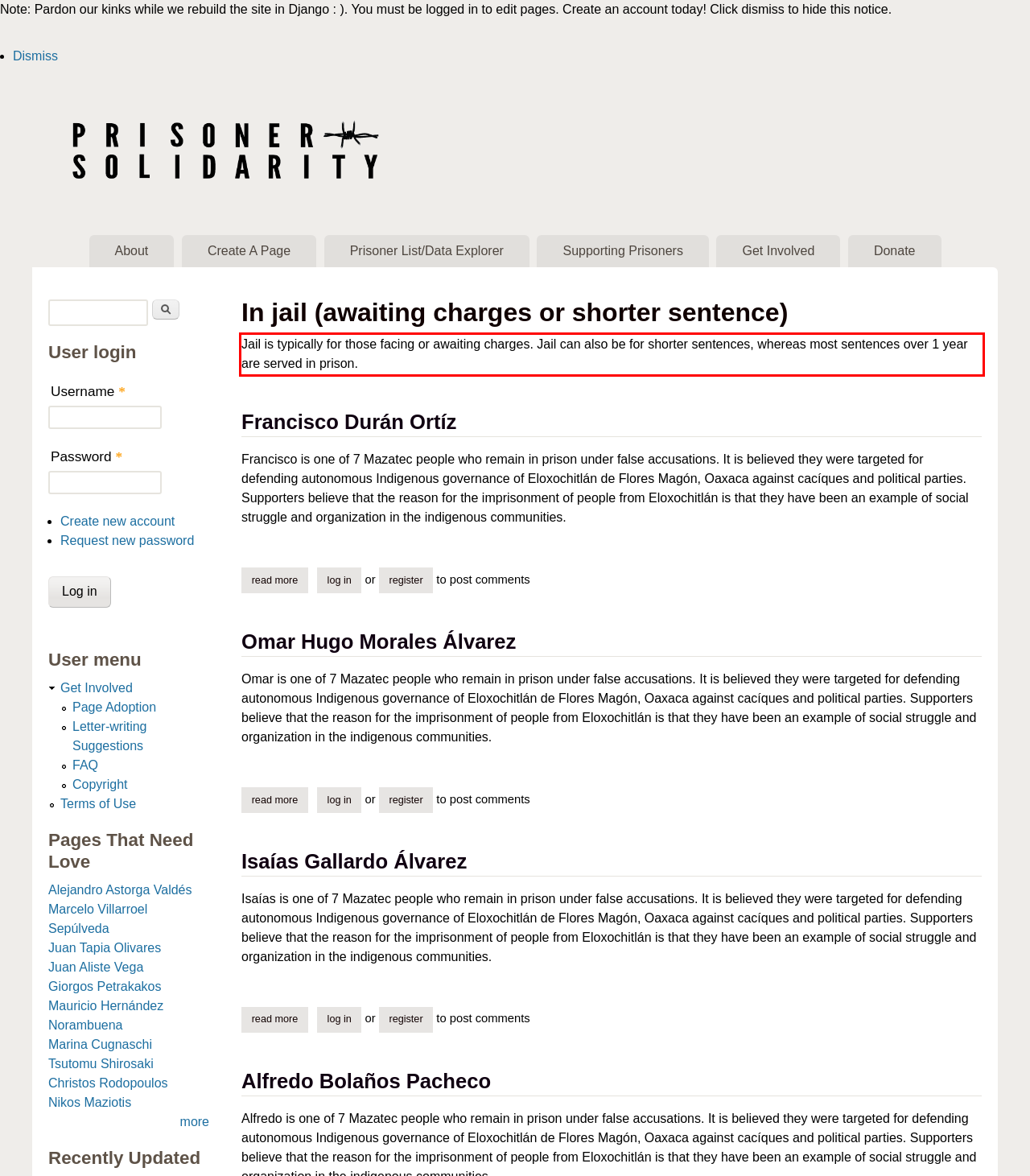Examine the webpage screenshot and use OCR to recognize and output the text within the red bounding box.

Jail is typically for those facing or awaiting charges. Jail can also be for shorter sentences, whereas most sentences over 1 year are served in prison.